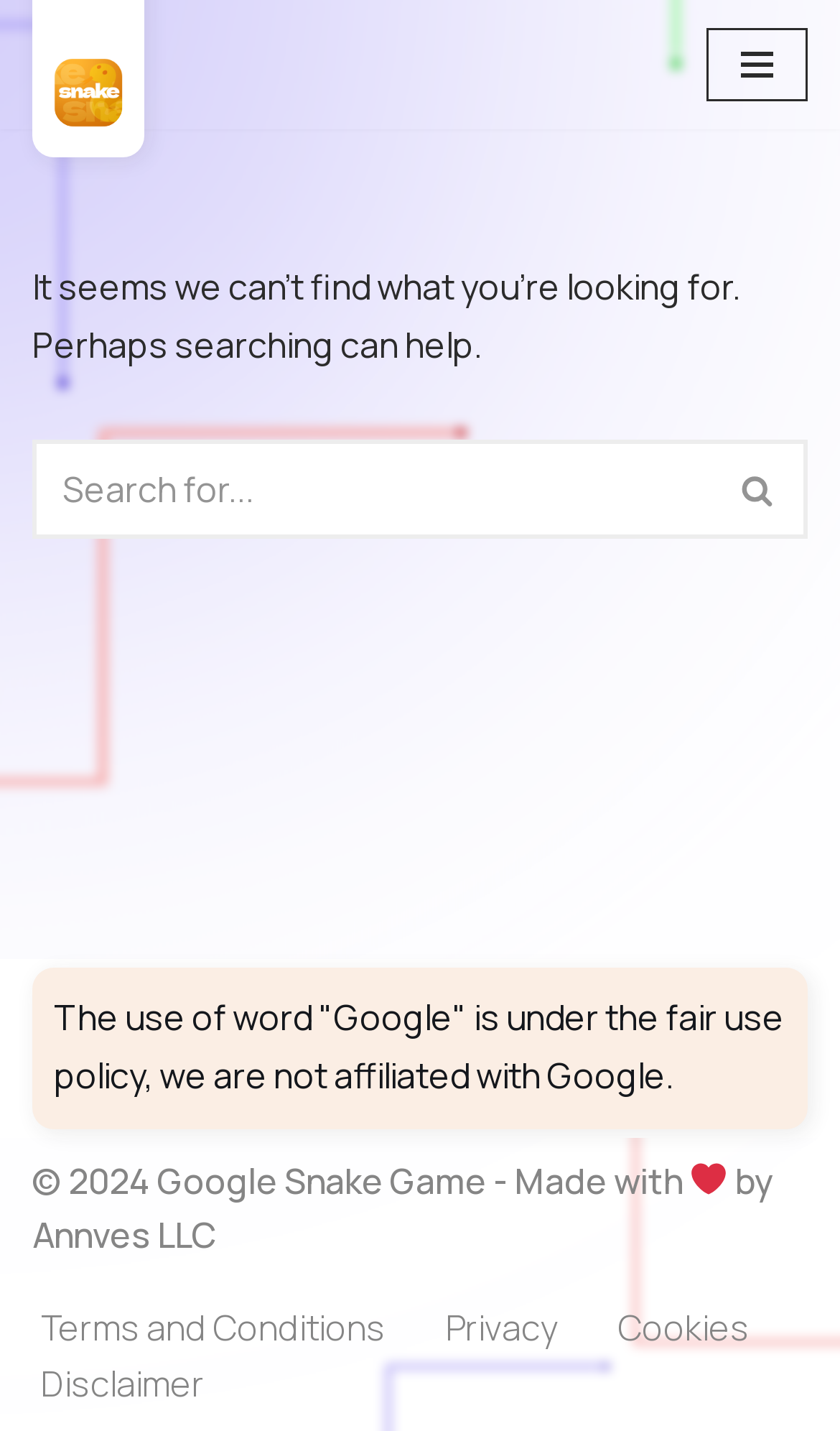Please answer the following question using a single word or phrase: 
What is the purpose of the search box?

To search for content